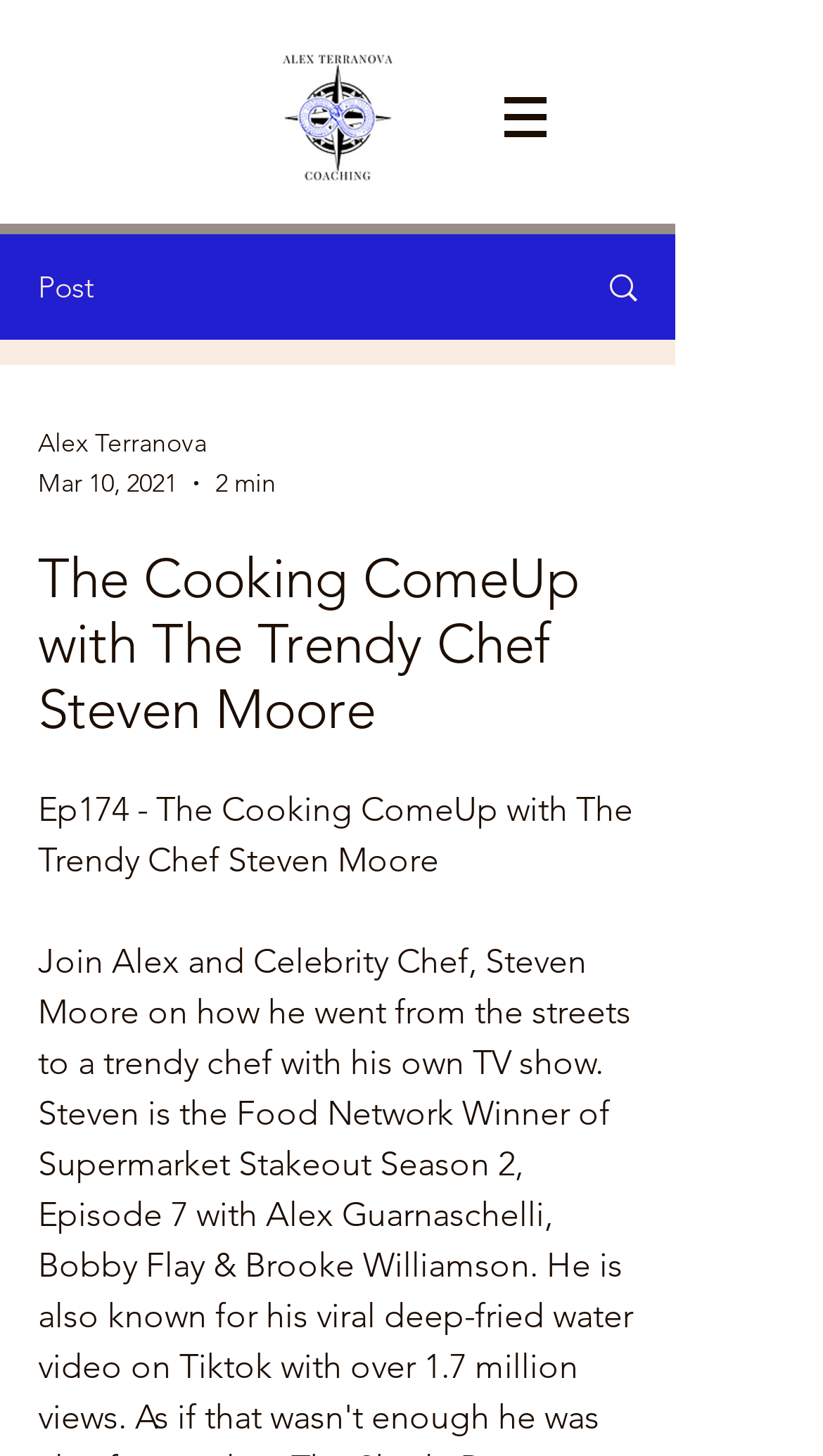Extract the bounding box coordinates for the described element: "Alex Terranova". The coordinates should be represented as four float numbers between 0 and 1: [left, top, right, bottom].

[0.046, 0.291, 0.336, 0.318]